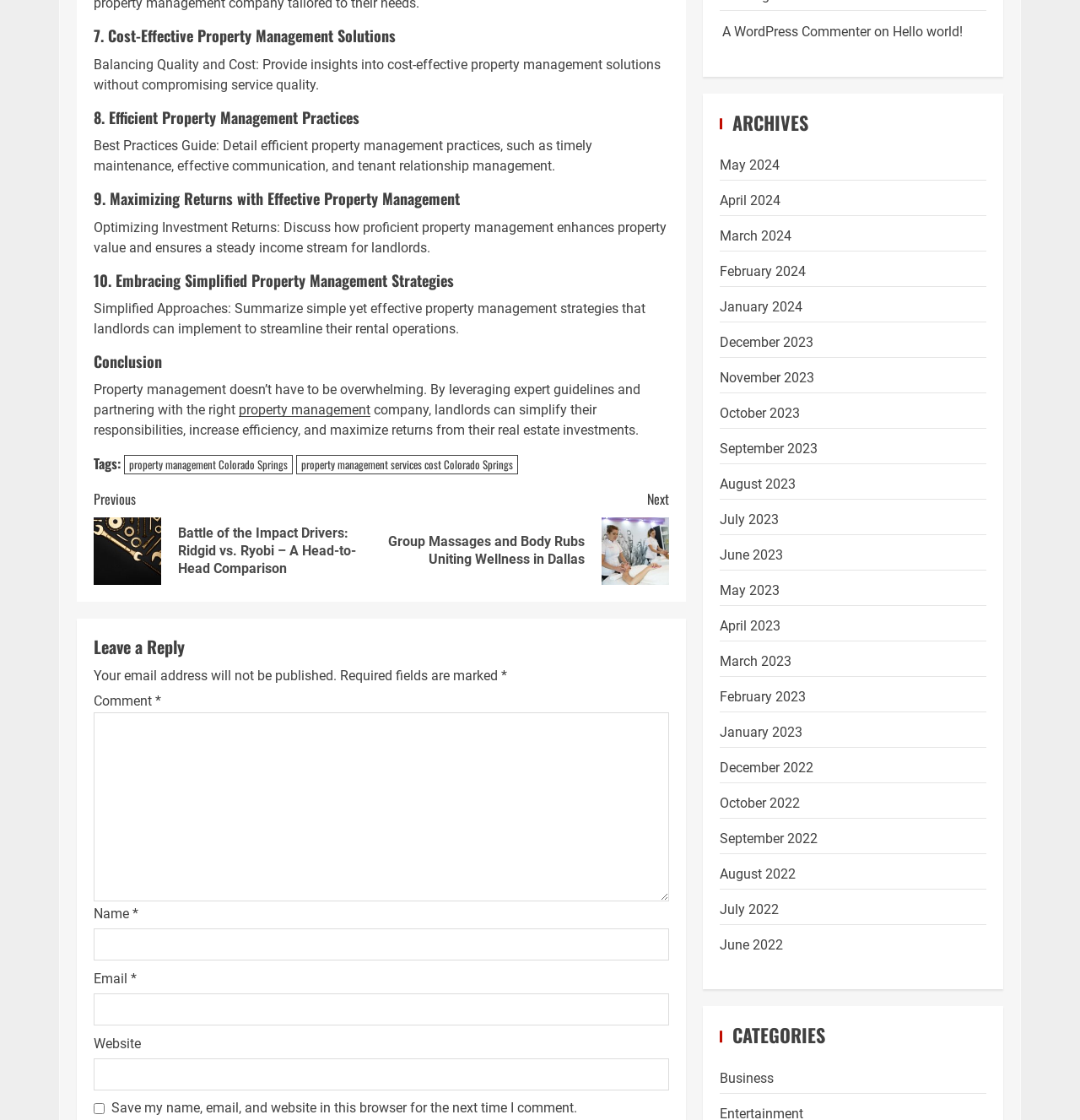Using the description "A WordPress Commenter", locate and provide the bounding box of the UI element.

[0.669, 0.021, 0.806, 0.036]